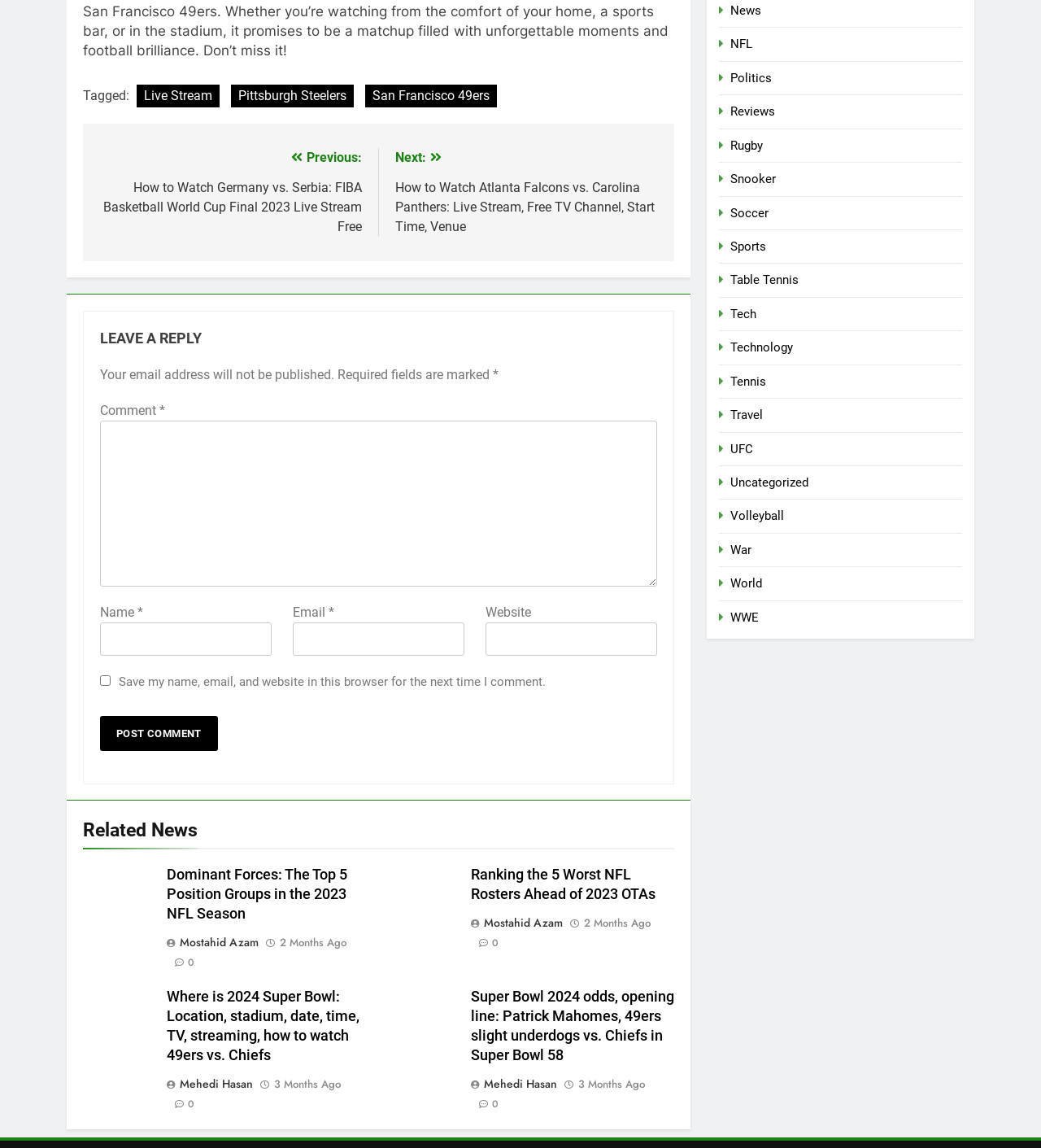Point out the bounding box coordinates of the section to click in order to follow this instruction: "Post your comment".

[0.096, 0.399, 0.209, 0.429]